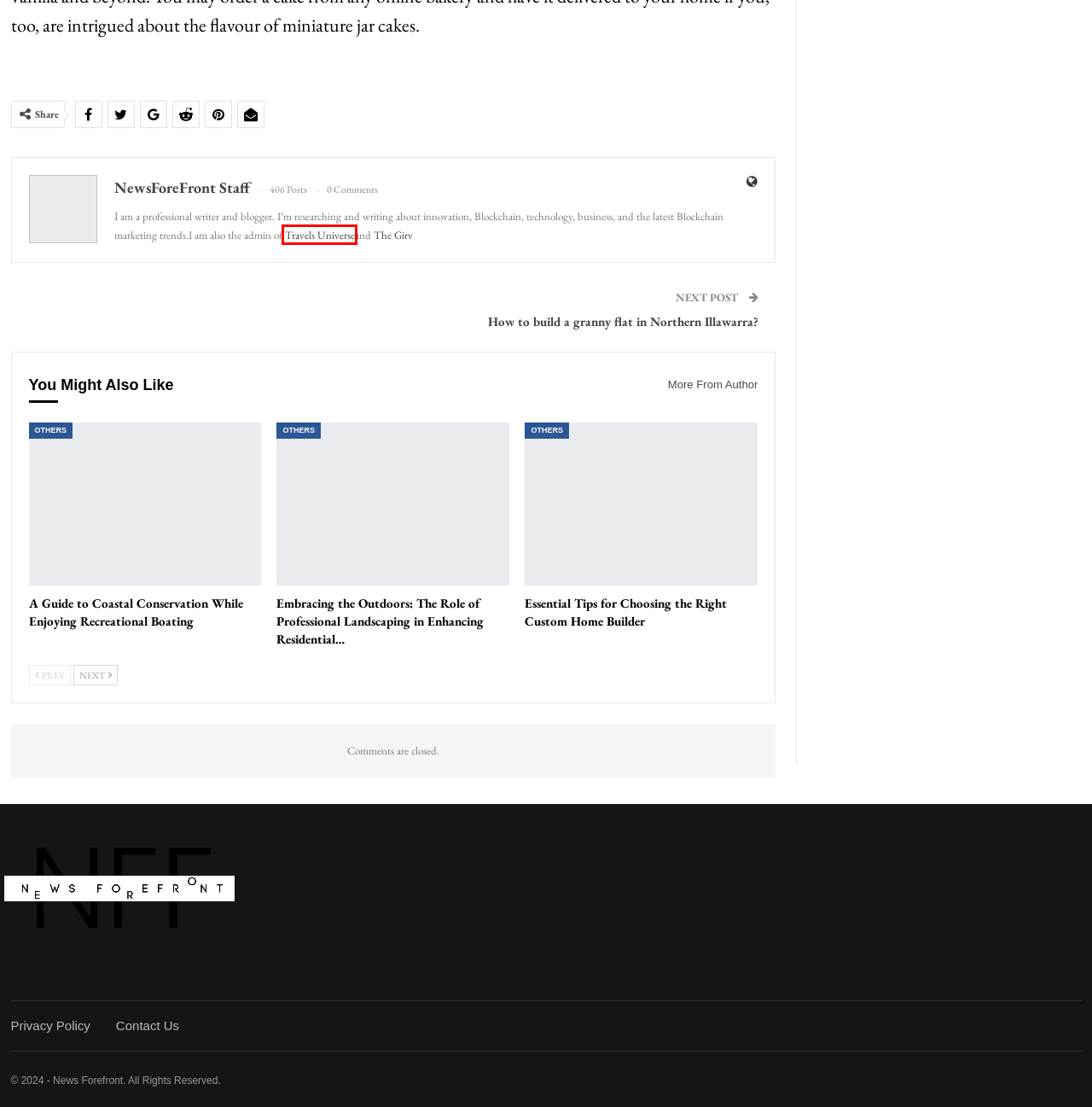Examine the screenshot of the webpage, noting the red bounding box around a UI element. Pick the webpage description that best matches the new page after the element in the red bounding box is clicked. Here are the candidates:
A. Revolutionary Tool for Ethereum Miners : Overview and Explanation - News Forefront
B. Essential Tips for Choosing the Right Custom Home Builder - News Forefront
C. Privacy Policy - News Forefront
D. Travels Universe – Discover the world
E. A Guide to Coastal Conservation While Enjoying Recreational Boating - News Forefront
F. NewsForeFront Staff, Author at News Forefront
G. Contact us - News Forefront
H. Granny Flat | Build your dream Granny Flats - News Forefront

D